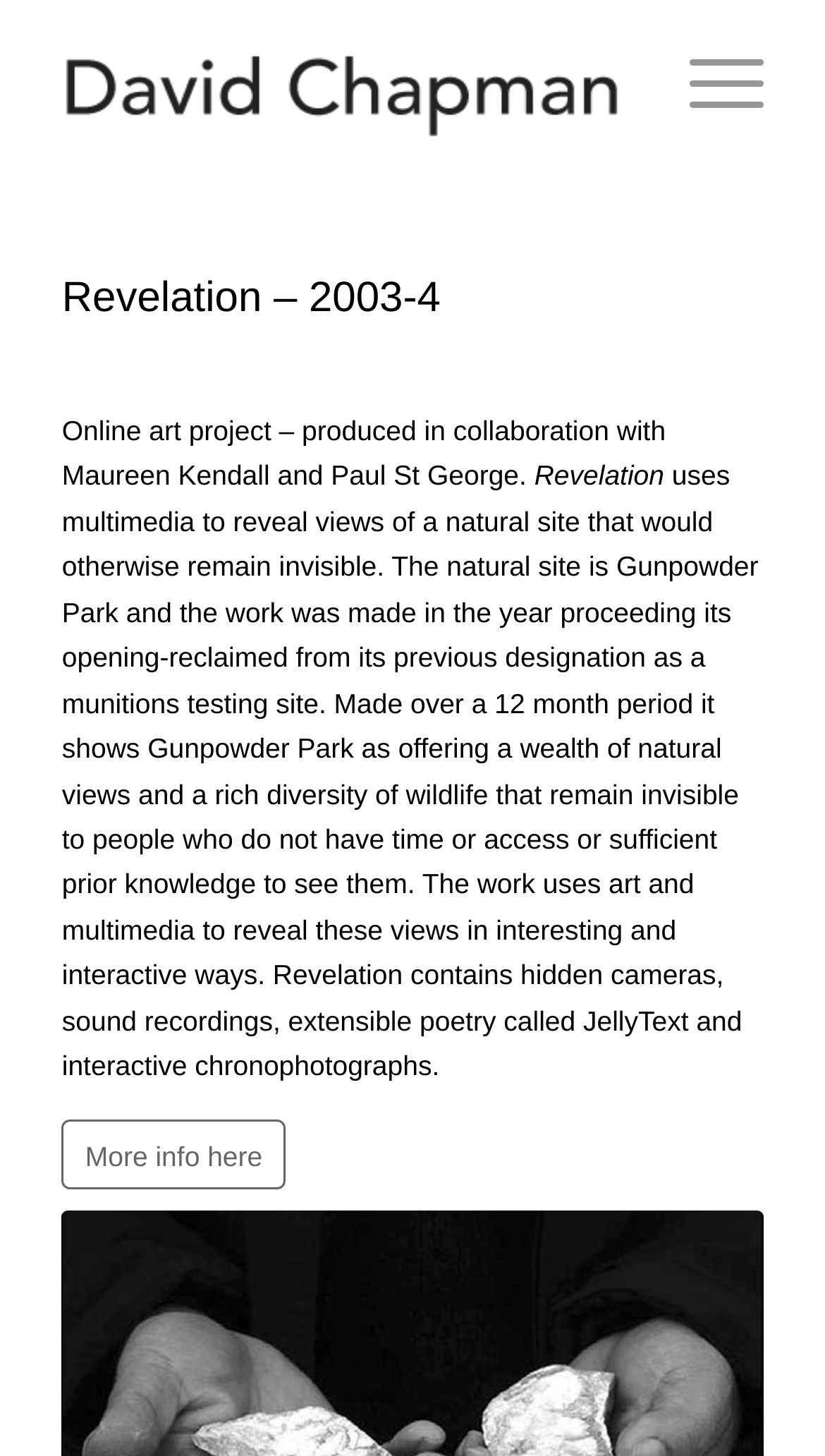Determine the bounding box for the described UI element: "Menu Menu".

[0.784, 0.0, 0.925, 0.116]